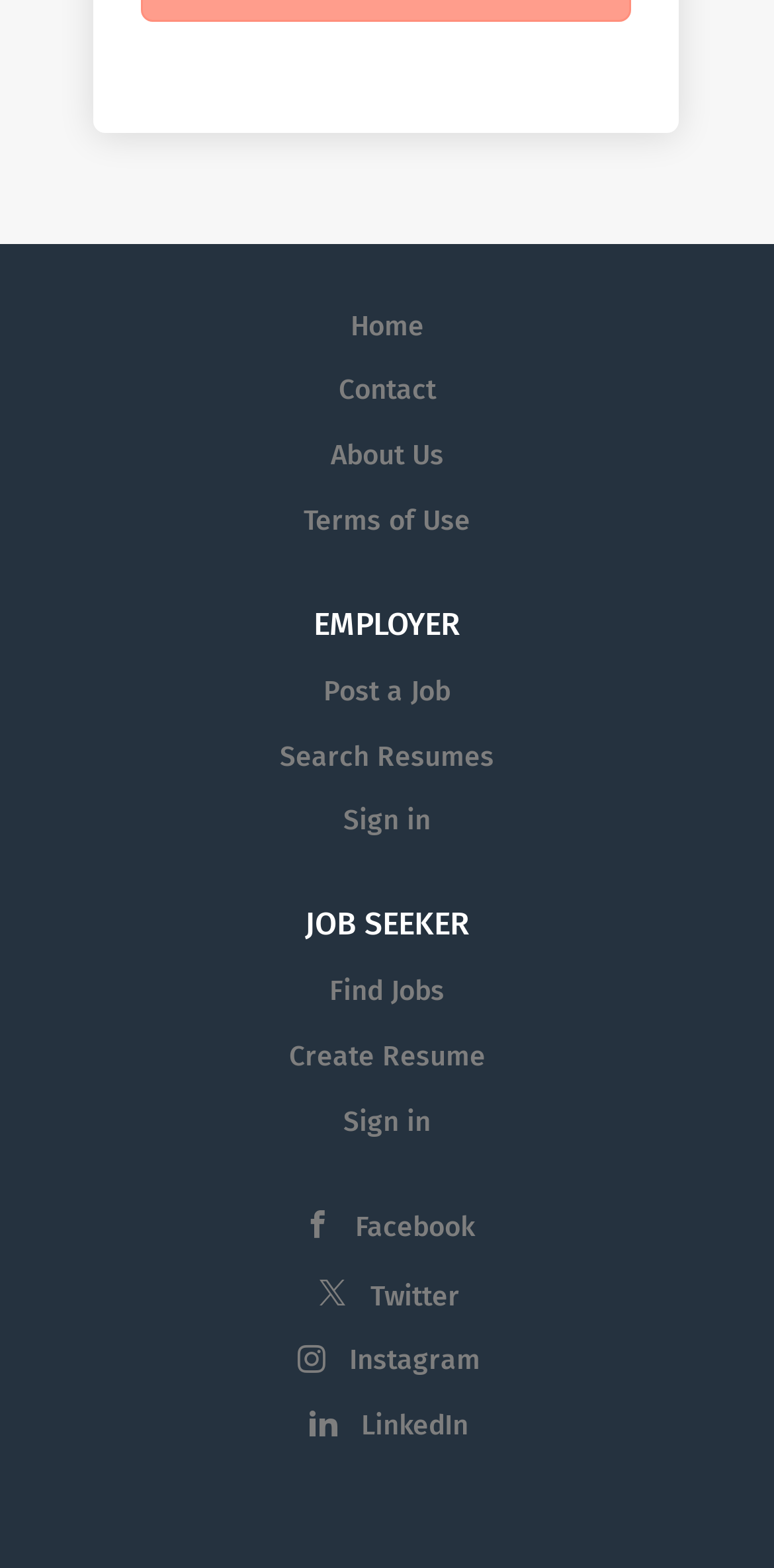Find the bounding box coordinates of the element you need to click on to perform this action: 'Find jobs'. The coordinates should be represented by four float values between 0 and 1, in the format [left, top, right, bottom].

[0.426, 0.621, 0.574, 0.643]